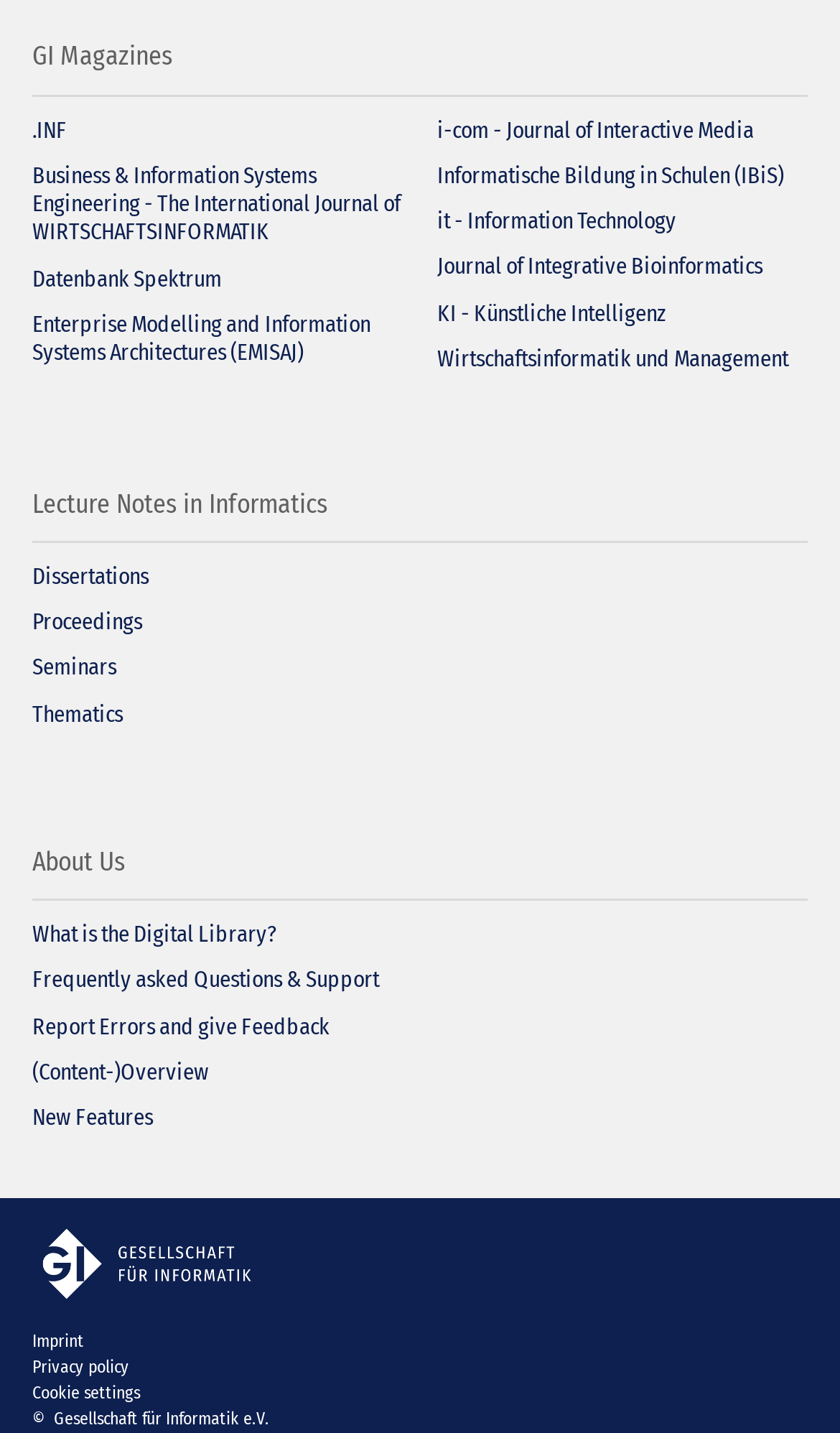Locate the bounding box coordinates of the element to click to perform the following action: 'explore FASHION'. The coordinates should be given as four float values between 0 and 1, in the form of [left, top, right, bottom].

None